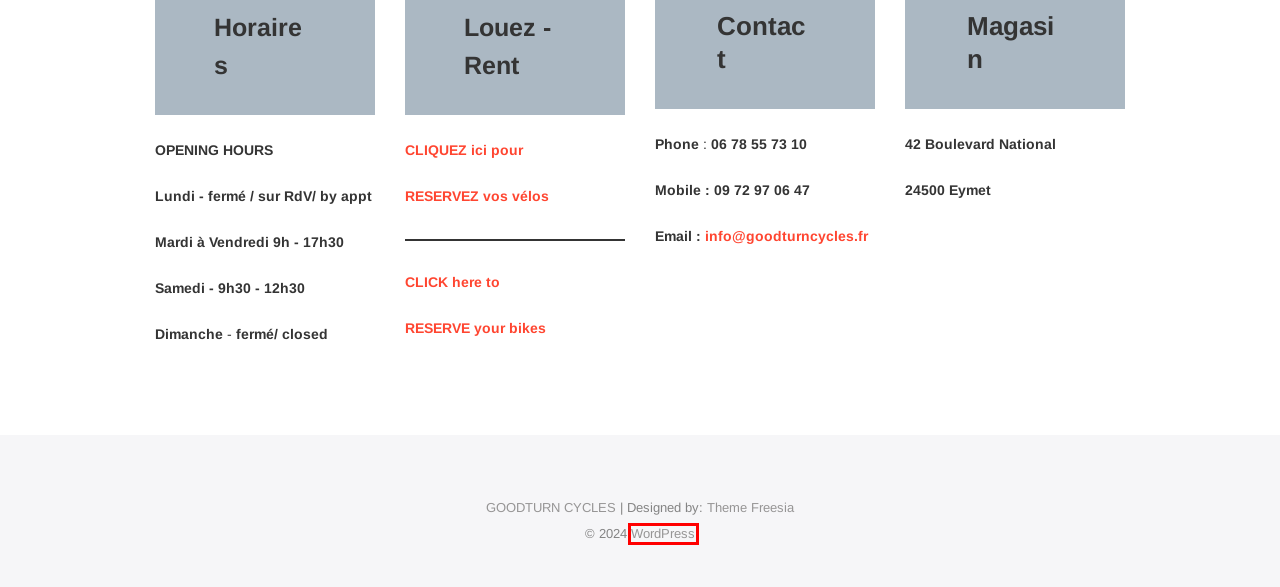You have been given a screenshot of a webpage, where a red bounding box surrounds a UI element. Identify the best matching webpage description for the page that loads after the element in the bounding box is clicked. Options include:
A. Sales - GOODTURN CYCLES
B. Bienvenue - GOODTURN CYCLES
C. CIRCUITS - GOODTURN CYCLES
D. GoodTurn Cycles
E. Free  Premium Responsive WordPress Themes/Plugins at Theme Freesia
F. Blog Tool, Publishing Platform, and CMS – WordPress.org
G. Repairs - GOODTURN CYCLES
H. Rentals - GOODTURN CYCLES

F